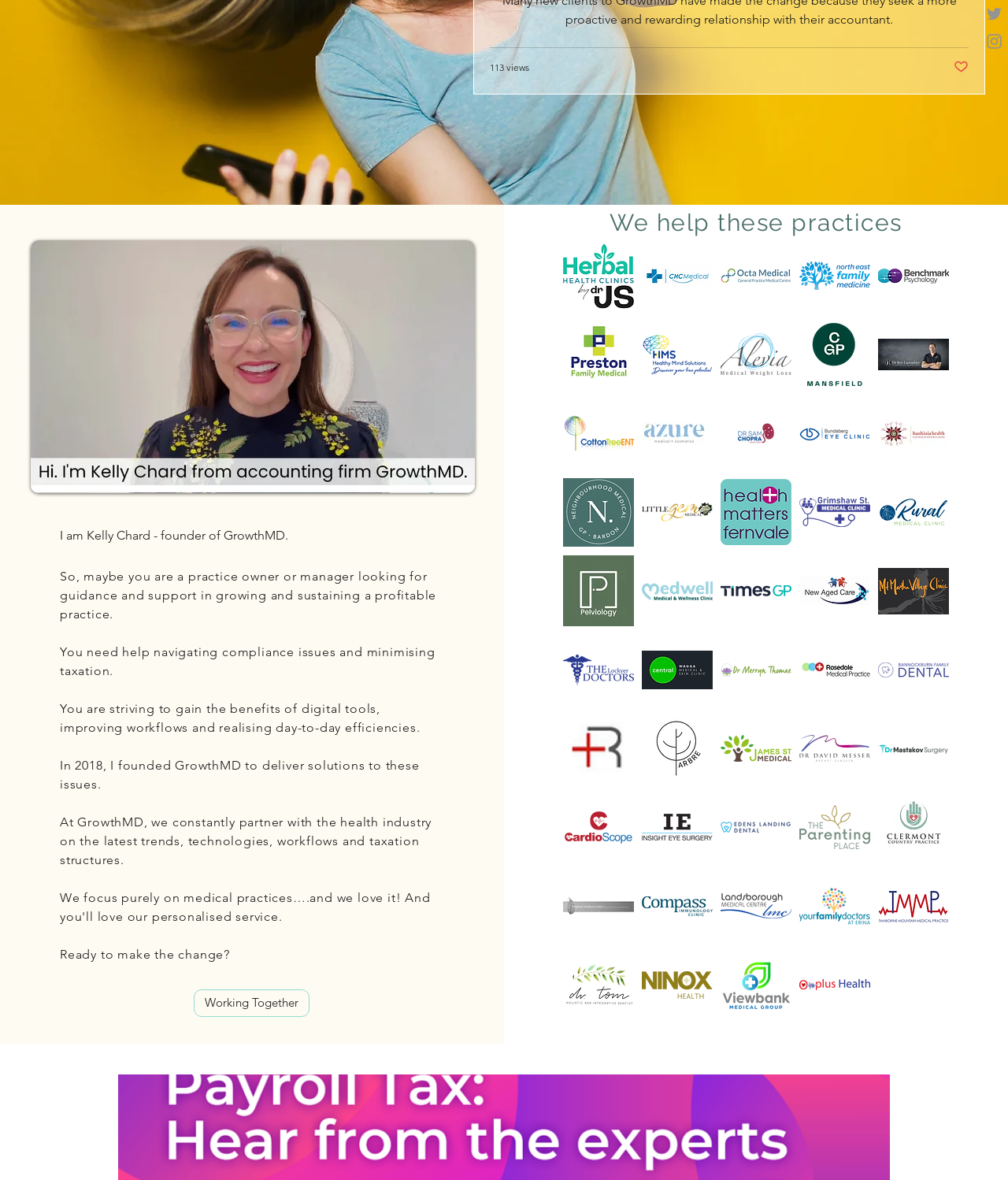Find the bounding box of the element with the following description: "Medwell Medical & Wellness Clinic". The coordinates must be four float numbers between 0 and 1, formatted as [left, top, right, bottom].

[0.637, 0.471, 0.707, 0.531]